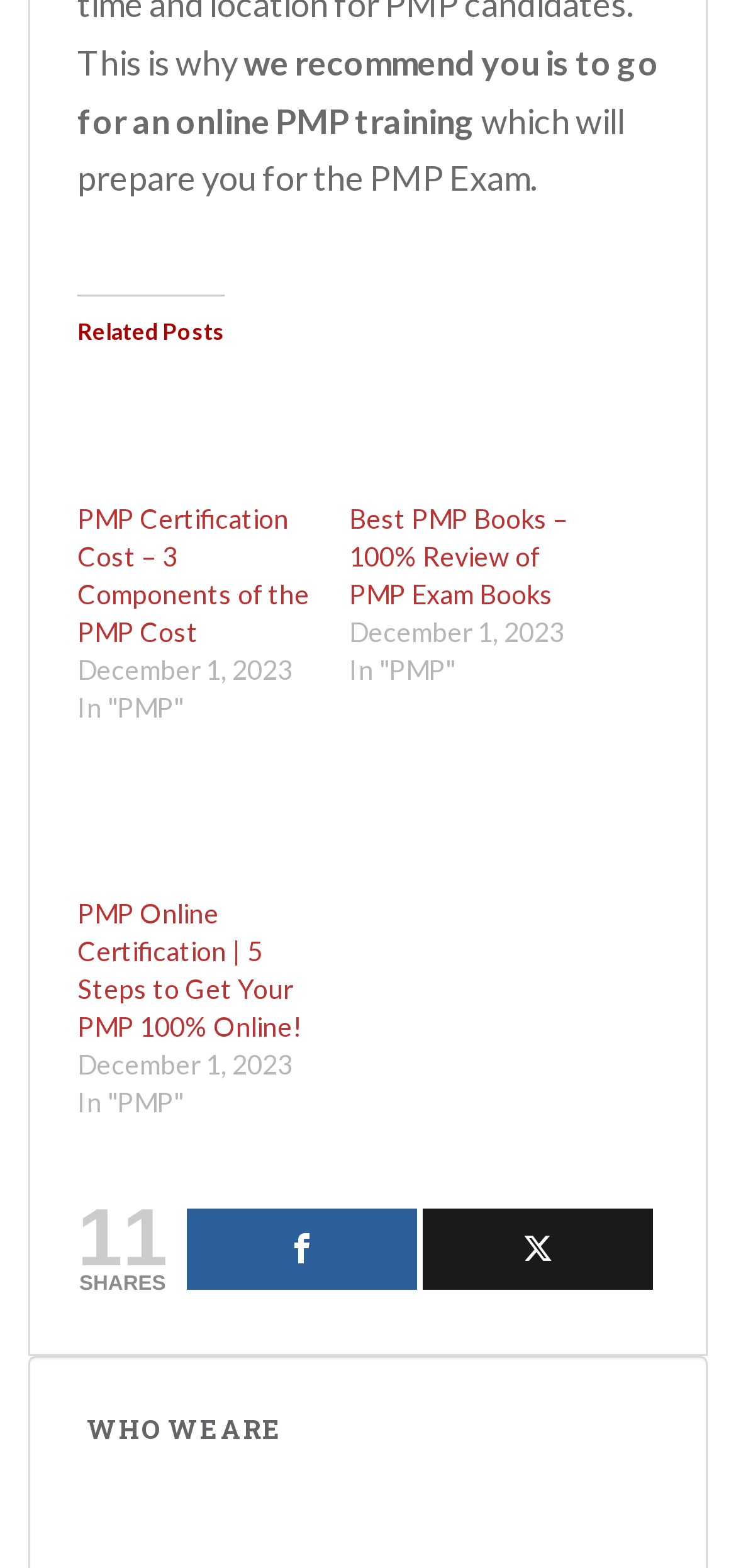Please specify the bounding box coordinates in the format (top-left x, top-left y, bottom-right x, bottom-right y), with all values as floating point numbers between 0 and 1. Identify the bounding box of the UI element described by: Share

[0.253, 0.77, 0.566, 0.822]